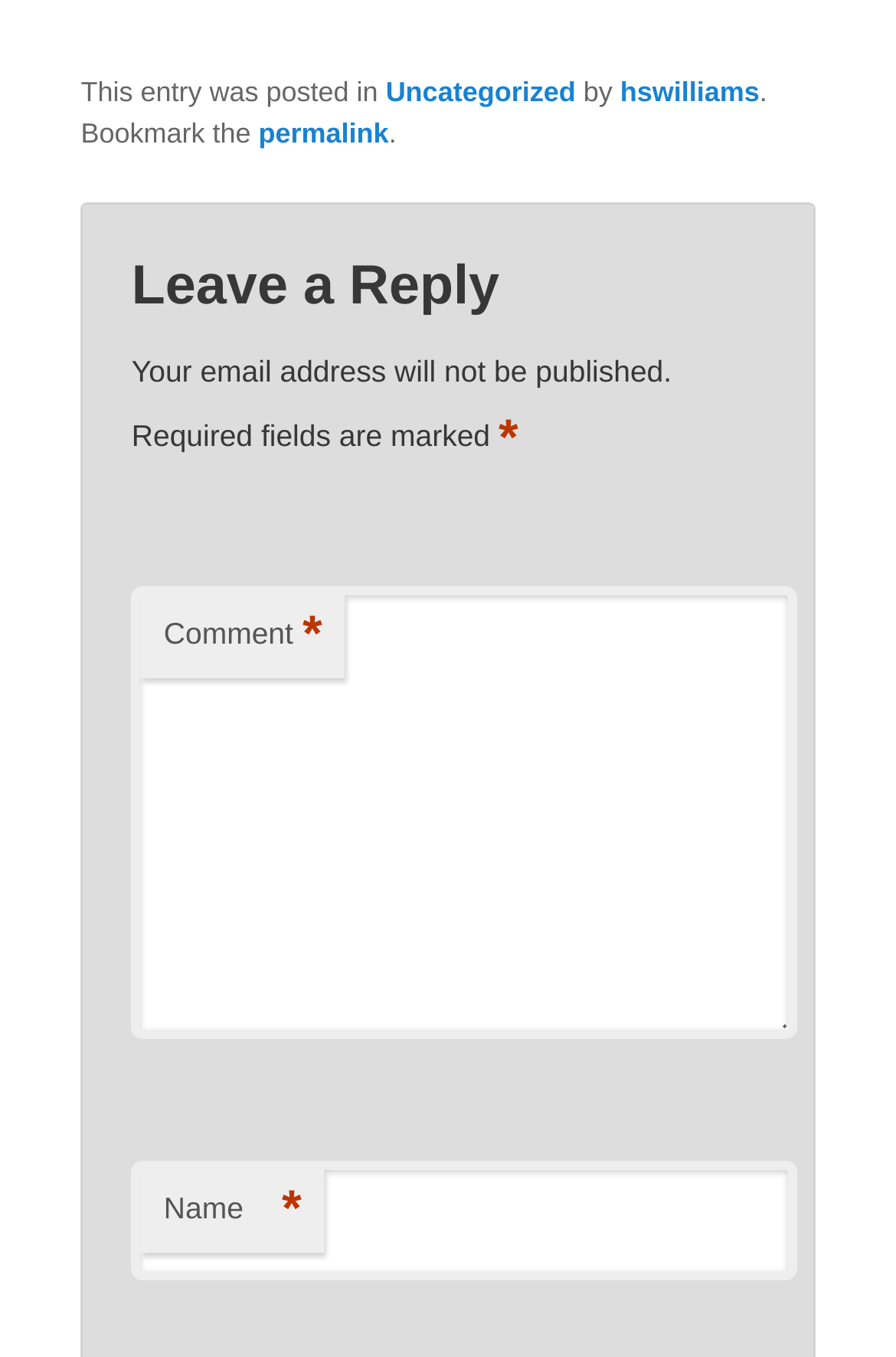What is the purpose of the textbox labeled 'Comment *'?
Using the details shown in the screenshot, provide a comprehensive answer to the question.

I found the purpose of the textbox labeled 'Comment *' by looking at the heading 'Leave a Reply' which is located above the textbox, indicating that the textbox is for leaving a reply or comment.